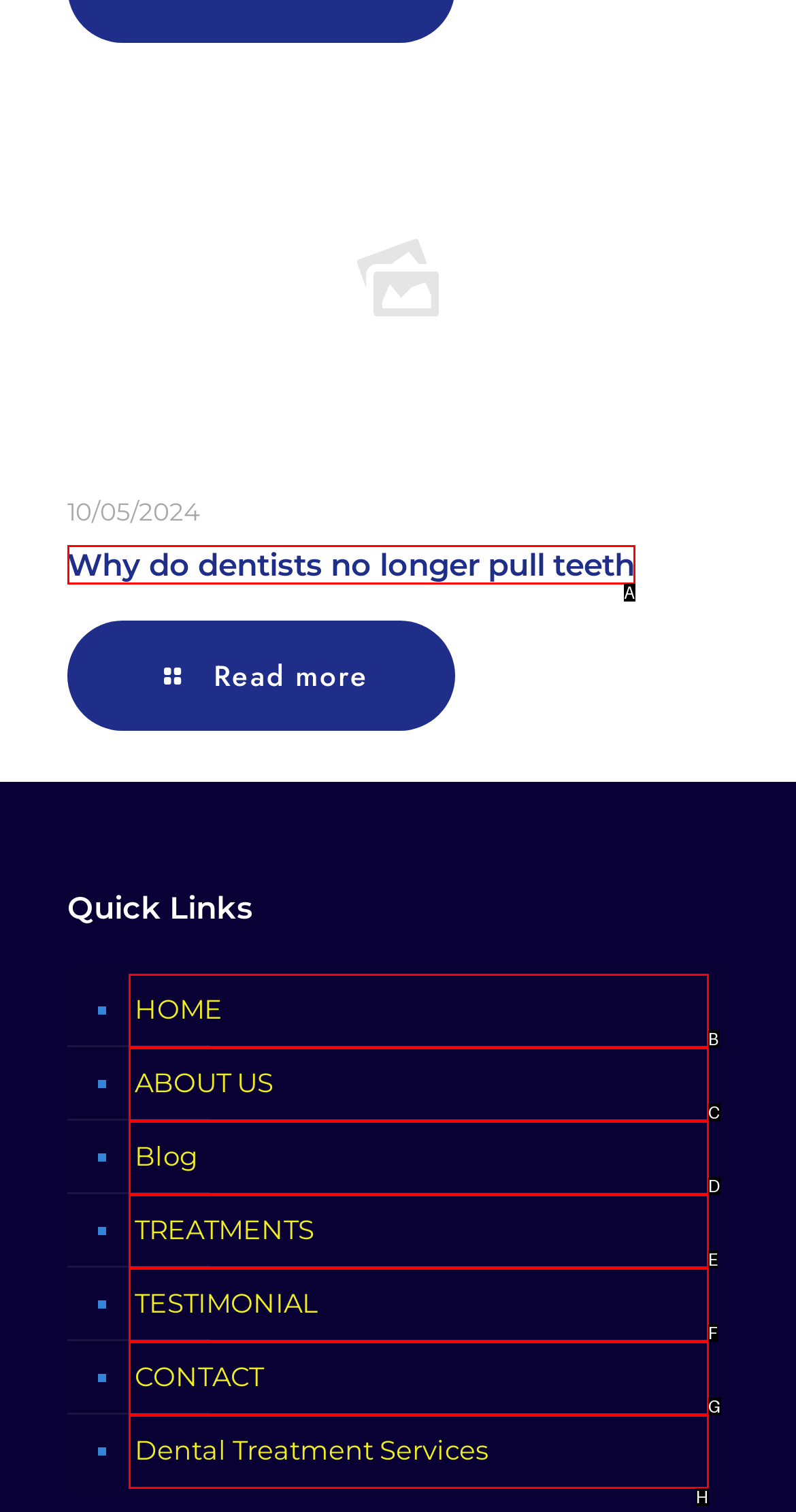Identify the UI element that corresponds to this description: Dental Treatment Services
Respond with the letter of the correct option.

H